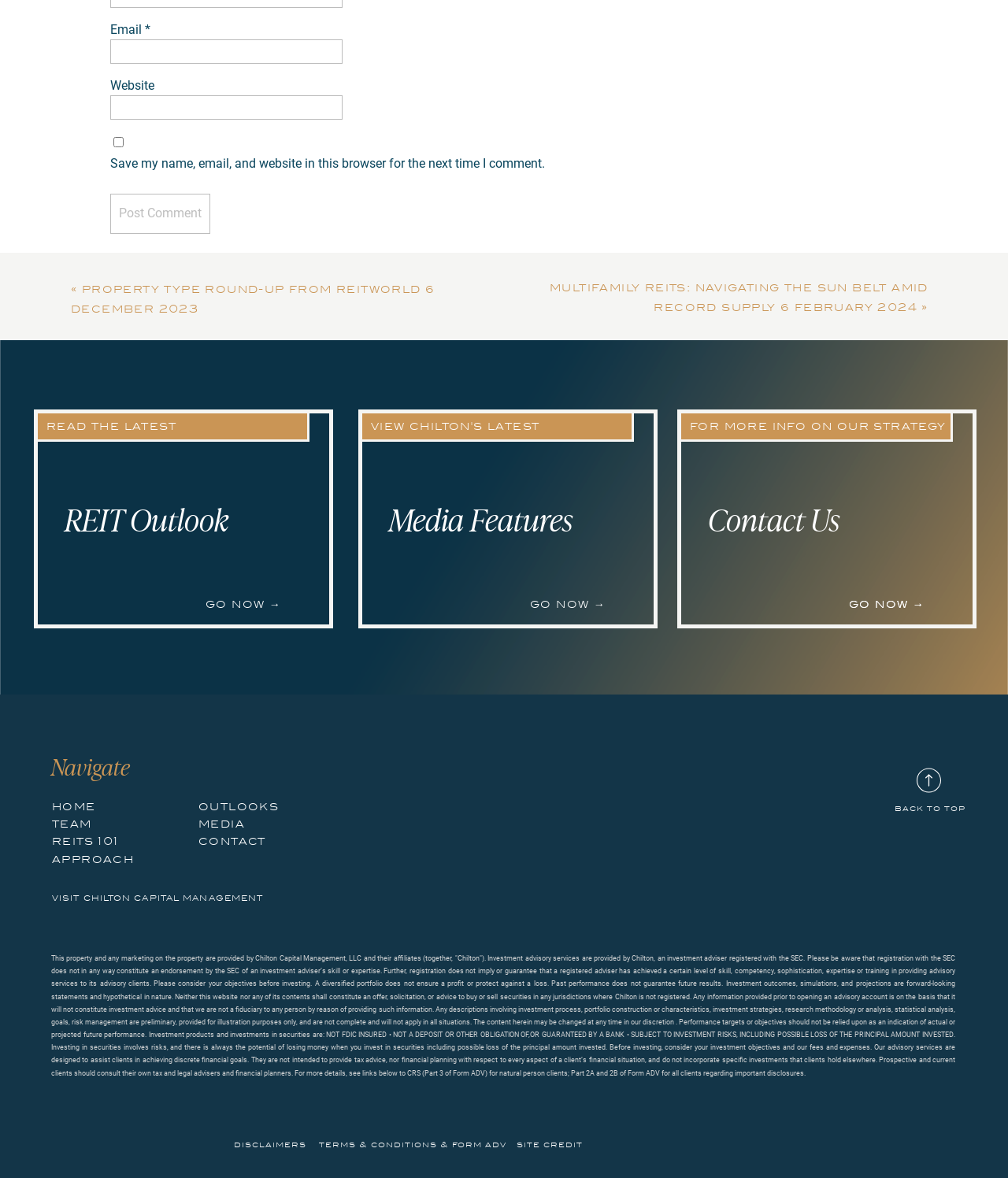Please use the details from the image to answer the following question comprehensively:
What is the 'Contact Us' link used for?

The 'Contact Us' link is located in the navigation menu, suggesting that it provides a way for users to get in touch with the website owner or administrator, likely to ask questions, provide feedback, or request information.